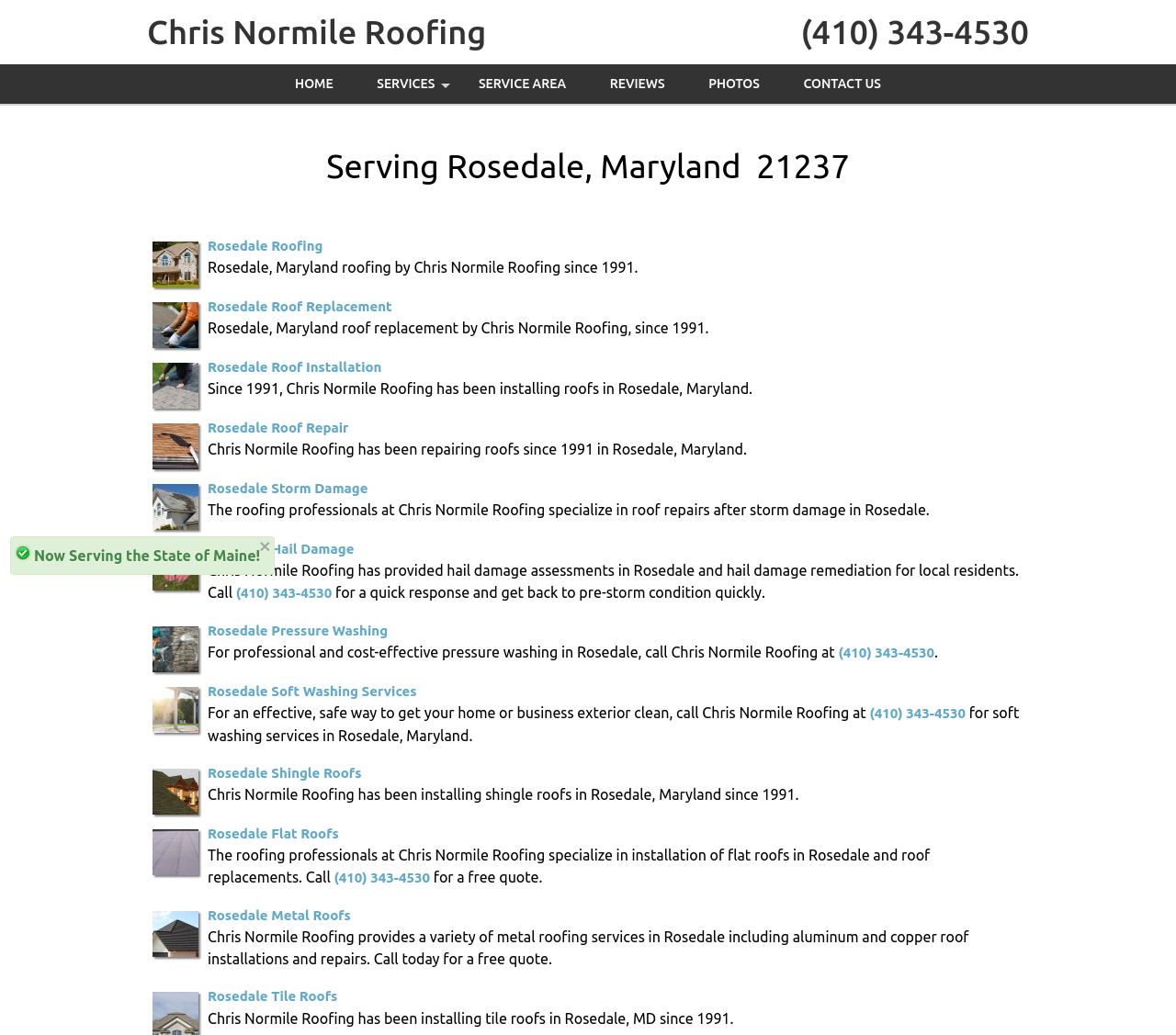What types of roofs does Chris Normile Roofing install in Rosedale, Maryland?
Use the screenshot to answer the question with a single word or phrase.

Shingle, flat, metal, and tile roofs